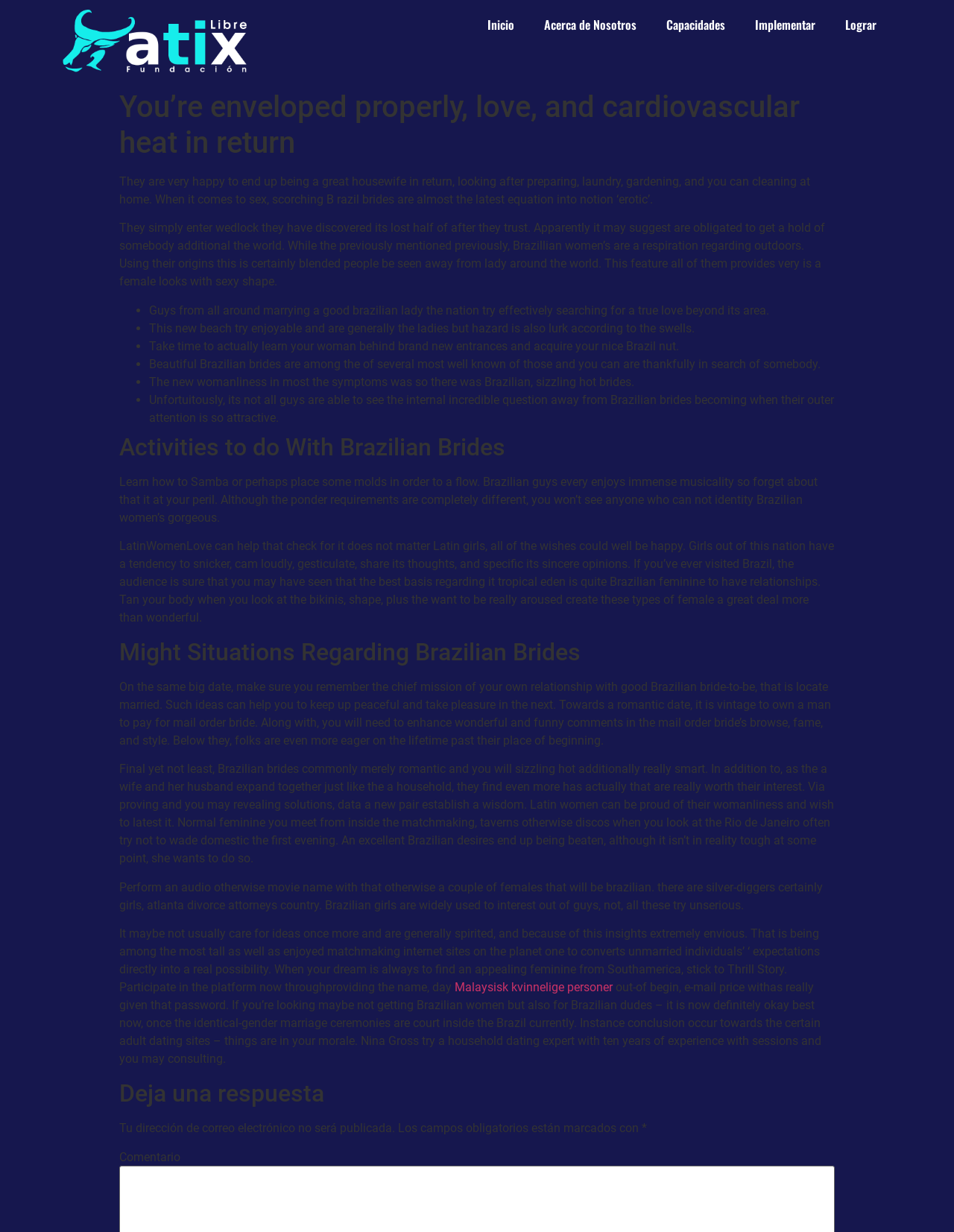Predict the bounding box of the UI element that fits this description: "Malaysisk kvinnelige personer".

[0.477, 0.796, 0.642, 0.807]